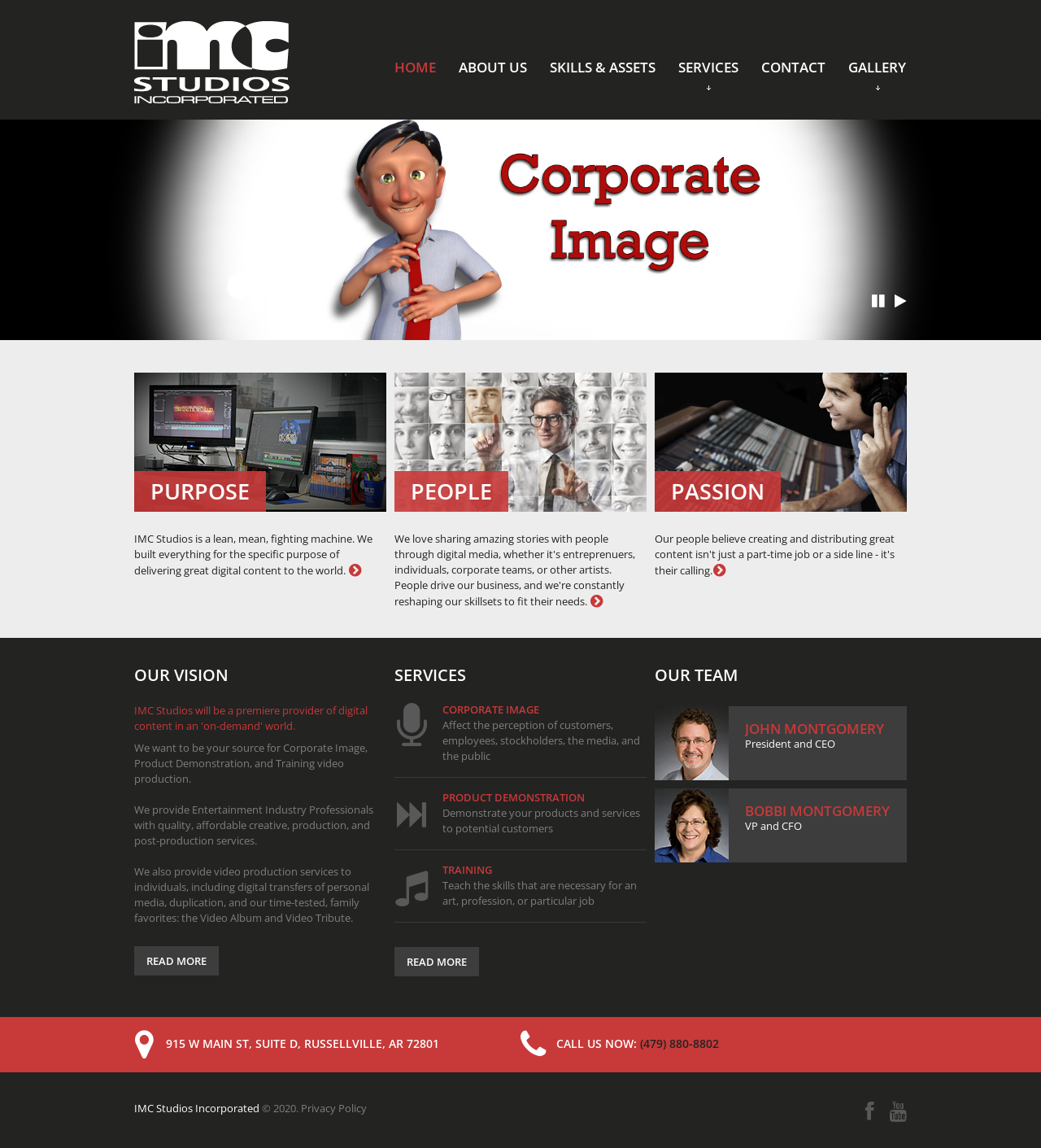Please identify the bounding box coordinates of the clickable region that I should interact with to perform the following instruction: "Read more about CORPORATE IMAGE services". The coordinates should be expressed as four float numbers between 0 and 1, i.e., [left, top, right, bottom].

[0.425, 0.612, 0.518, 0.624]